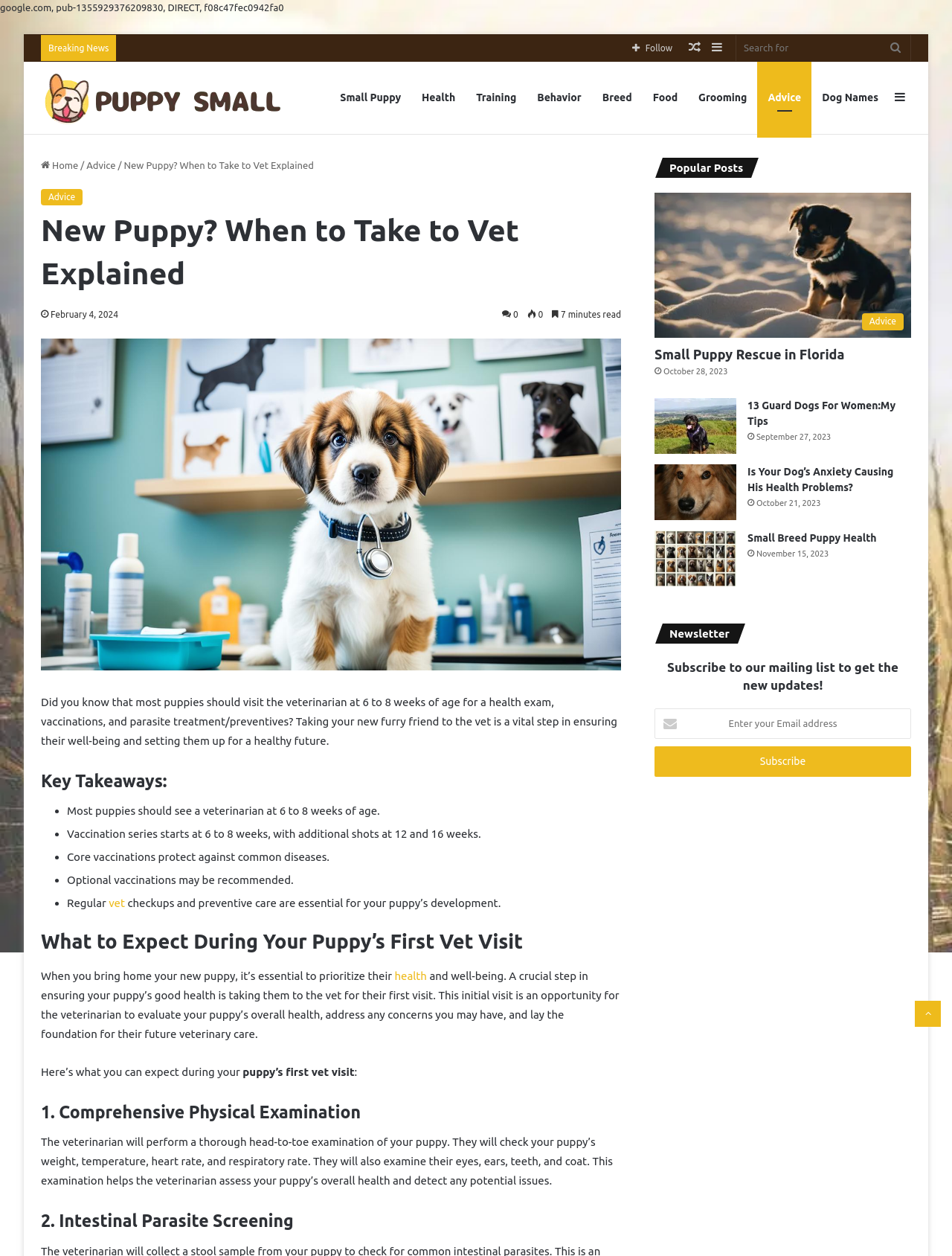Please determine the bounding box coordinates of the element's region to click in order to carry out the following instruction: "Search for something". The coordinates should be four float numbers between 0 and 1, i.e., [left, top, right, bottom].

None